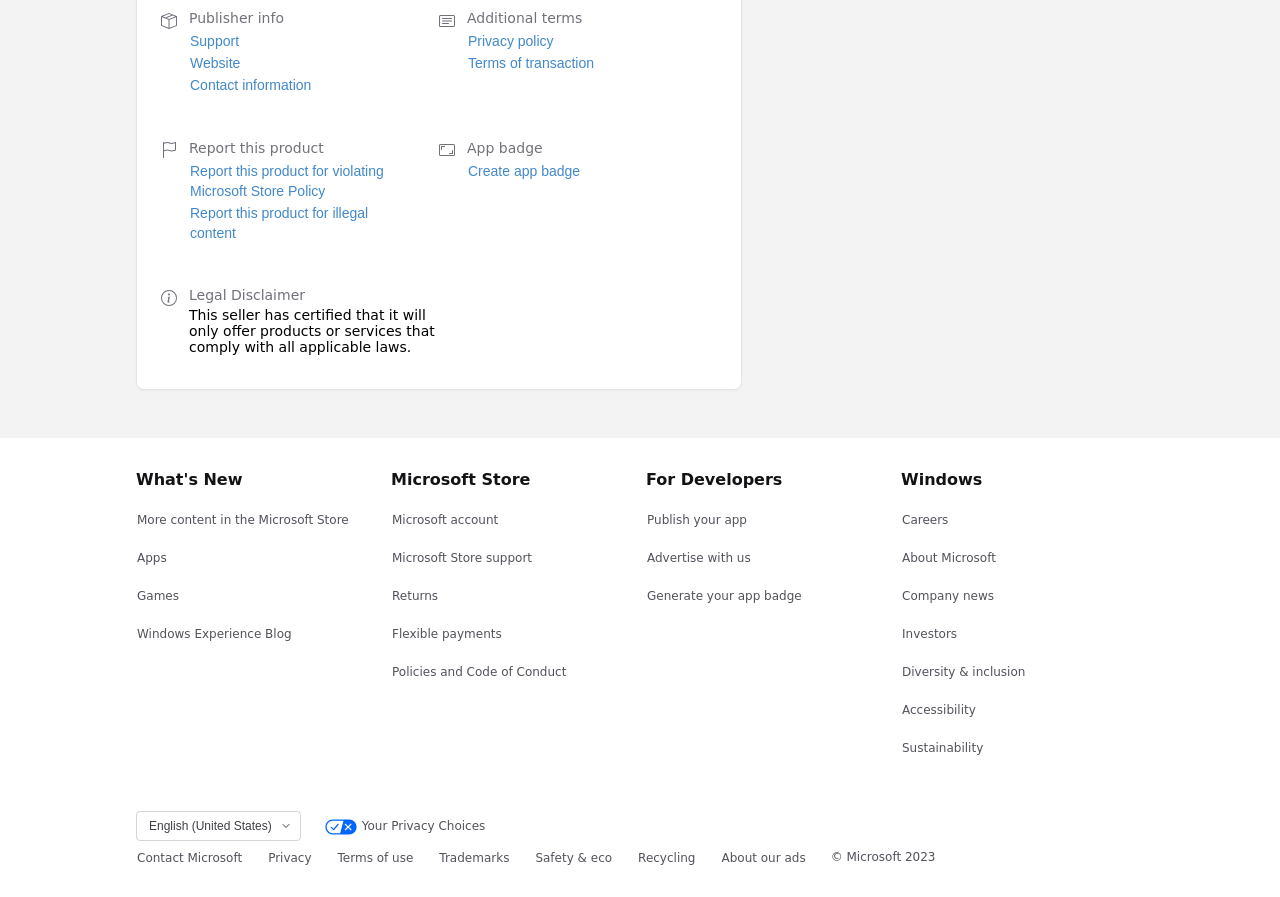What is the legal disclaimer about?
Based on the visual, give a brief answer using one word or a short phrase.

Compliance with applicable laws